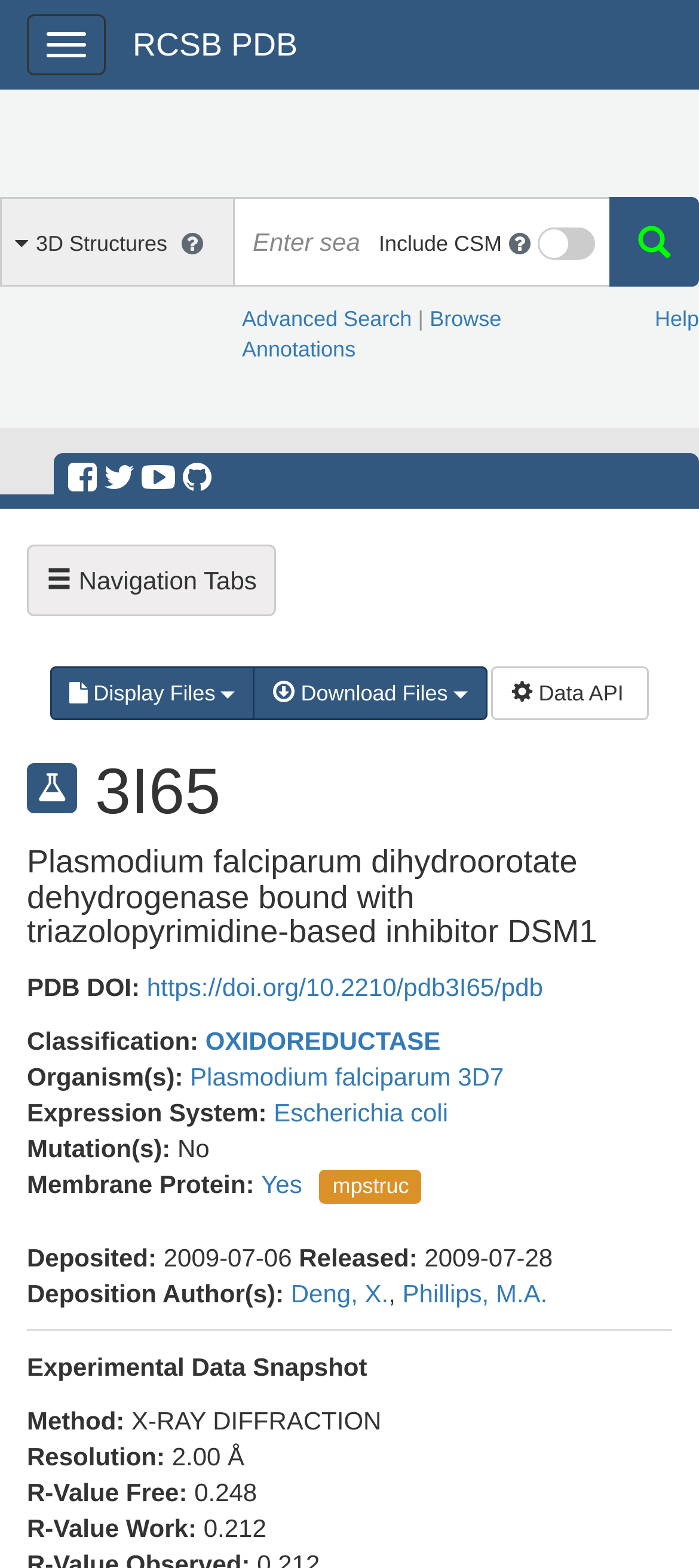Explain the webpage in detail, including its primary components.

The webpage is a protein structure page from the RCSB PDB database, displaying information about the Plasmodium falciparum dihydroorotate dehydrogenase bound with triazolopyrimidine-based inhibitor DSM1 (PDB ID: 3I65). 

At the top, there is a navigation bar with a toggle button, a link to the RCSB PDB homepage, and a search bar. Below the navigation bar, there is a layout table with three rows. The first row contains three cells: a cell with a 3D structure icon, a search bar, and a cell with an "Include CSM" checkbox and a refresh icon. The second row has three cells: an empty cell, a cell with links to "Advanced Search" and "Browse Annotations", and a cell with a "Help" link. The third row is empty.

On the left side, there are several links to social media platforms and a navigation tabs button. Below the navigation tabs button, there is a toolbar with three groups of buttons: "Display Files", "Download Files", and "Data API".

The main content area displays information about the protein structure, including the PDB ID, title, and DOI. There are several sections, each with a heading and descriptive text, including classification, organism, expression system, mutation, membrane protein, deposition, and release information. 

Below the main content area, there is a separator line, followed by an "Experimental Data Snapshot" section, which displays information about the experimental method, resolution, and R-values.